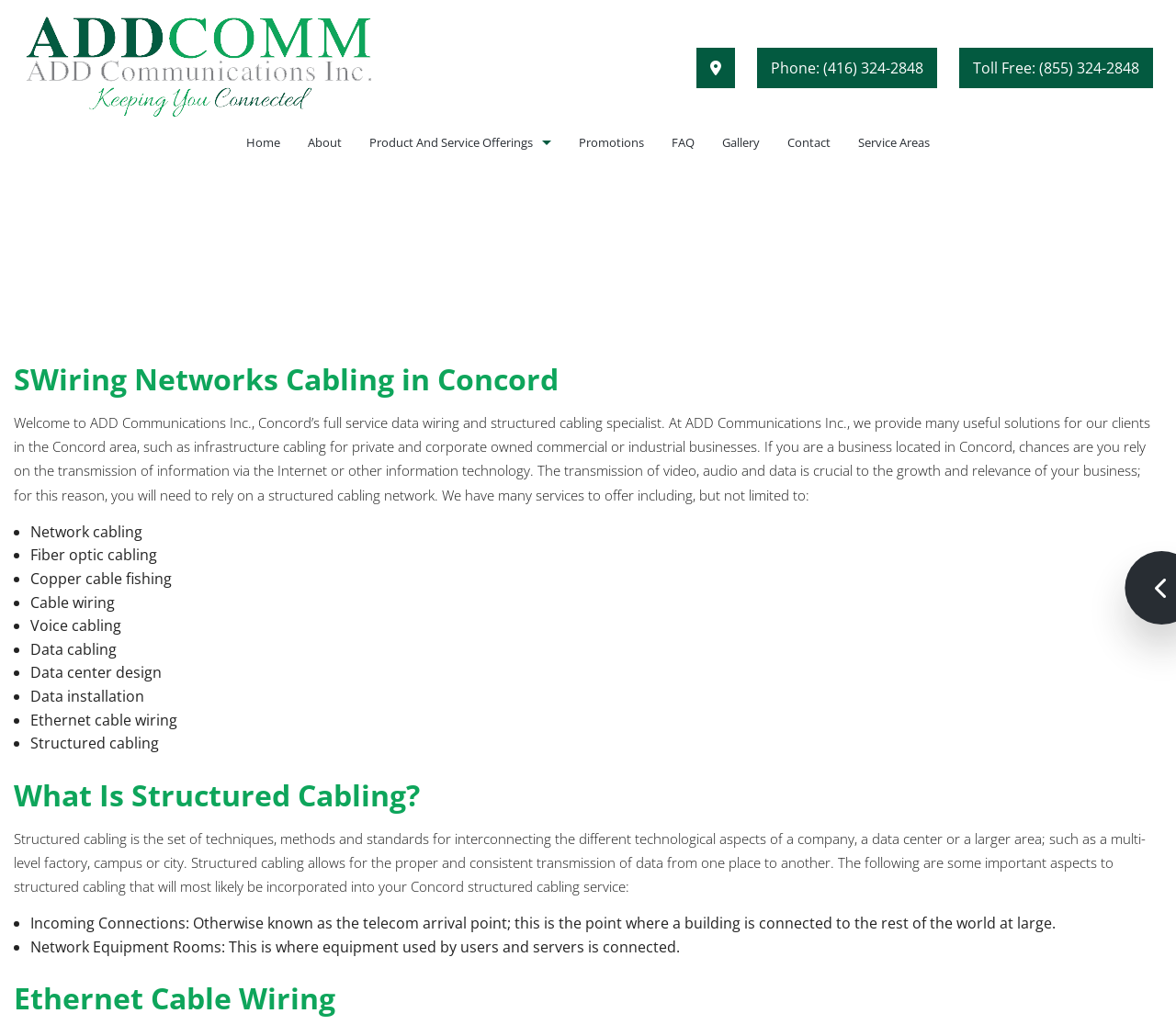Identify the bounding box coordinates of the part that should be clicked to carry out this instruction: "Contact us by phone".

[0.644, 0.046, 0.797, 0.085]